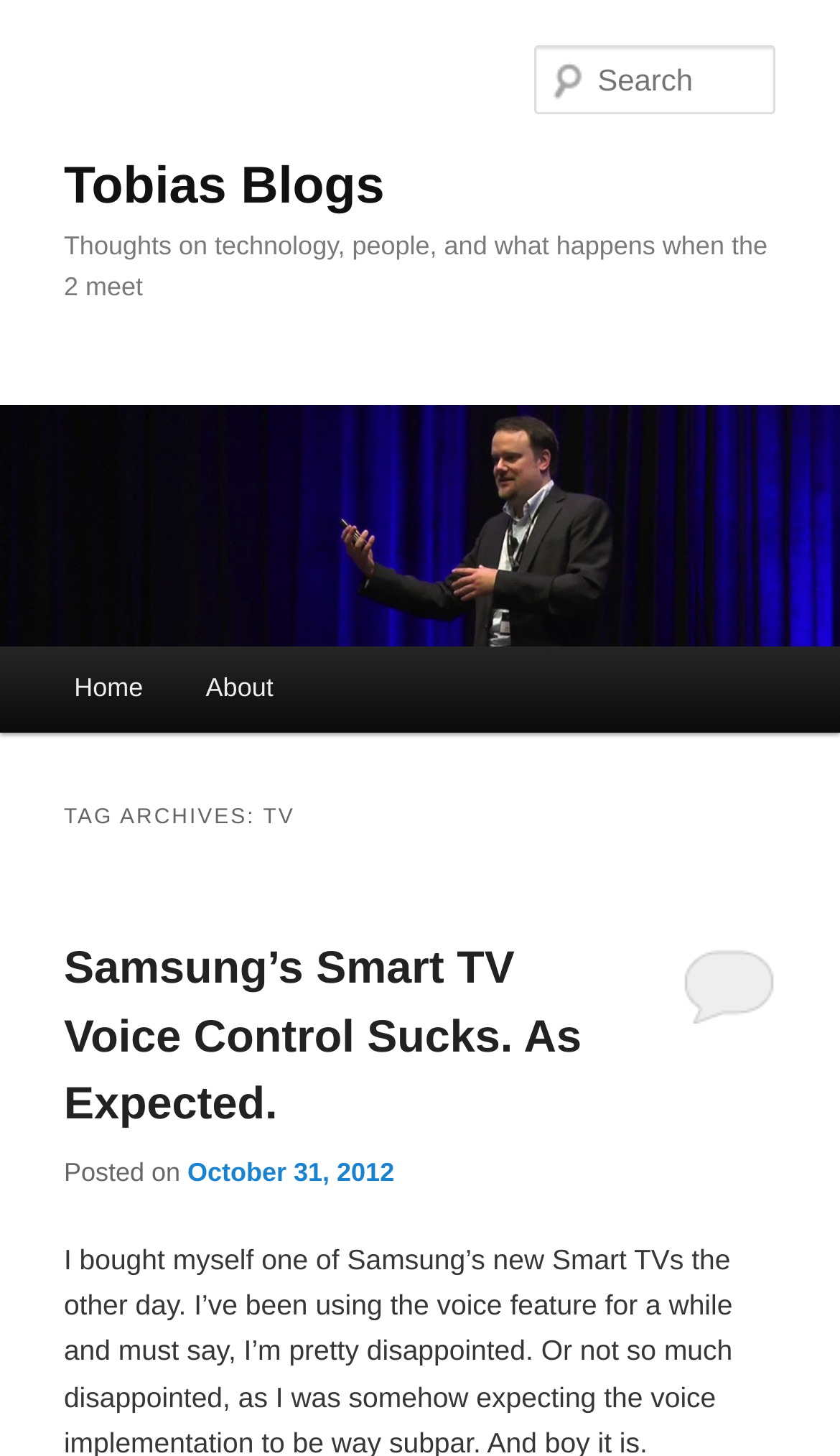Using the provided element description, identify the bounding box coordinates as (top-left x, top-left y, bottom-right x, bottom-right y). Ensure all values are between 0 and 1. Description: parent_node: Tobias Blogs

[0.0, 0.278, 1.0, 0.444]